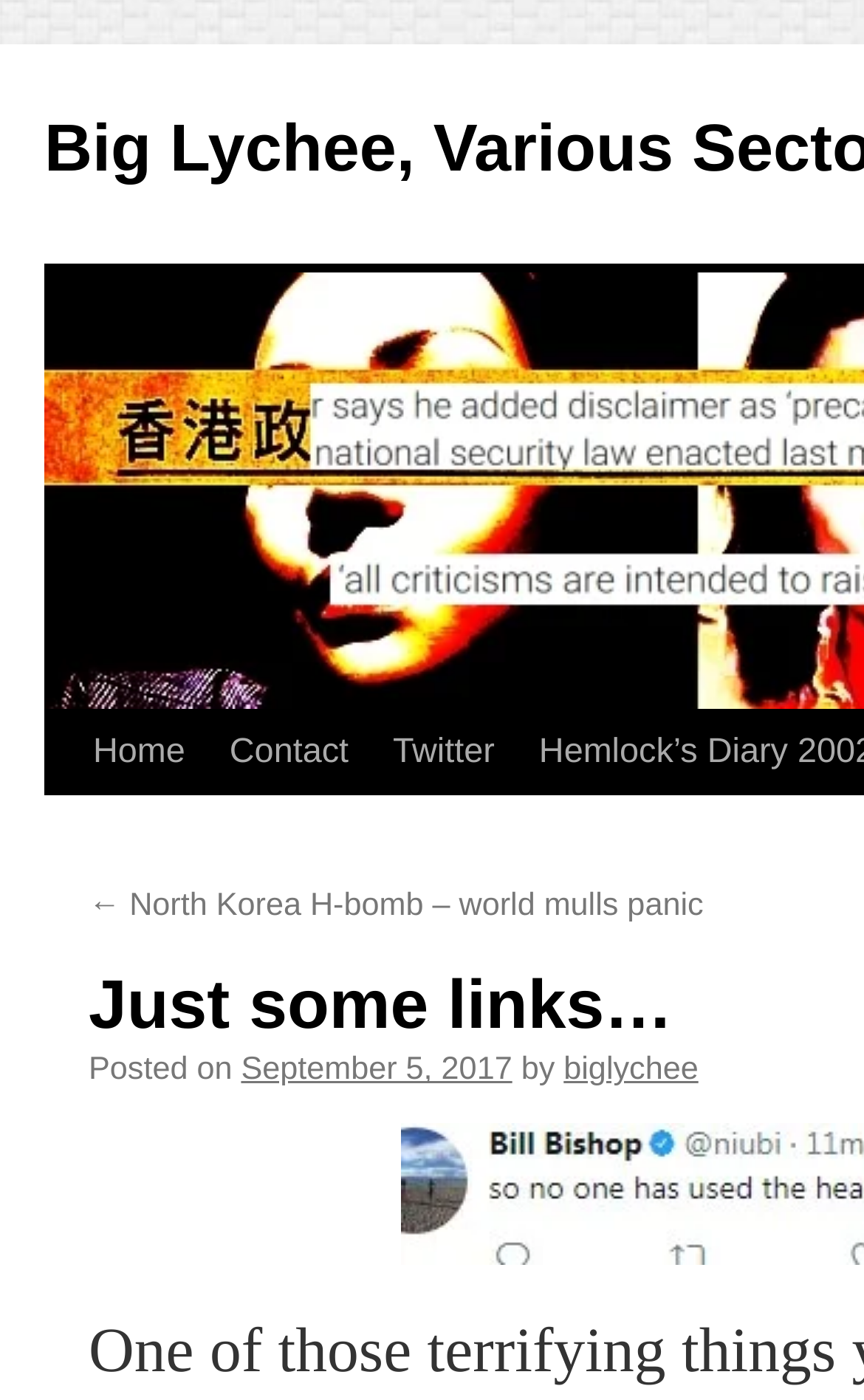Using the provided element description "Twitter", determine the bounding box coordinates of the UI element.

[0.388, 0.508, 0.538, 0.568]